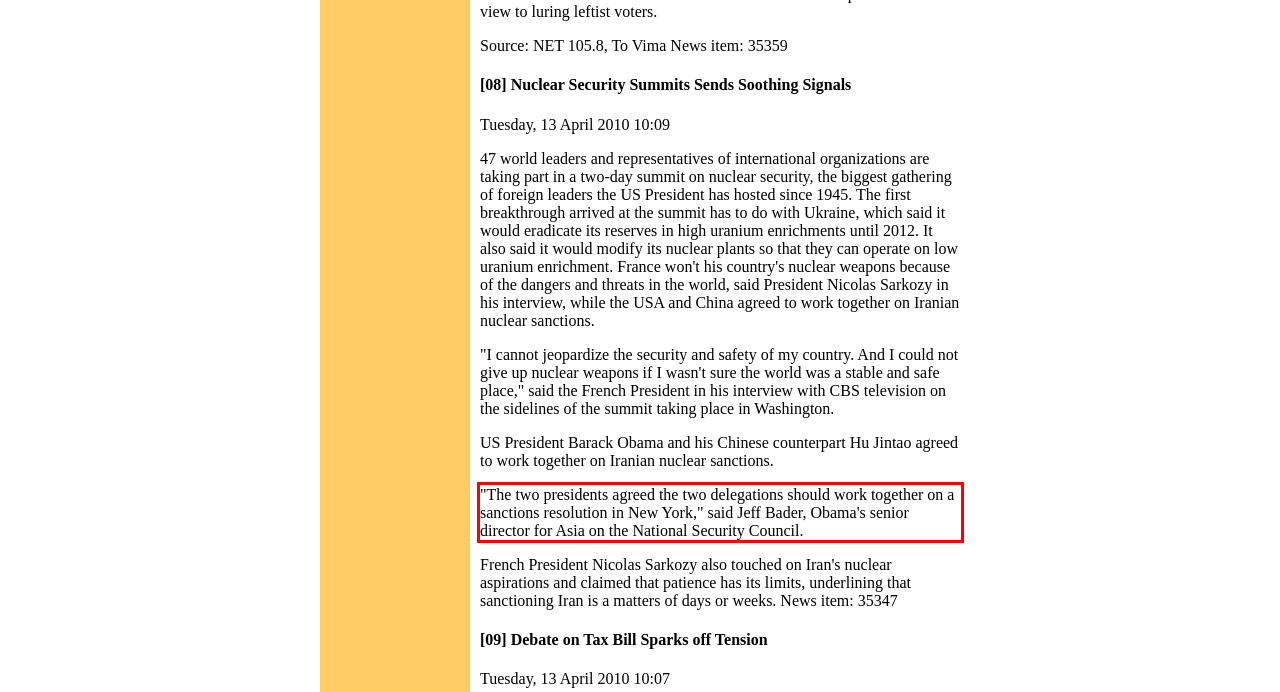Please identify and extract the text content from the UI element encased in a red bounding box on the provided webpage screenshot.

"The two presidents agreed the two delegations should work together on a sanctions resolution in New York," said Jeff Bader, Obama's senior director for Asia on the National Security Council.